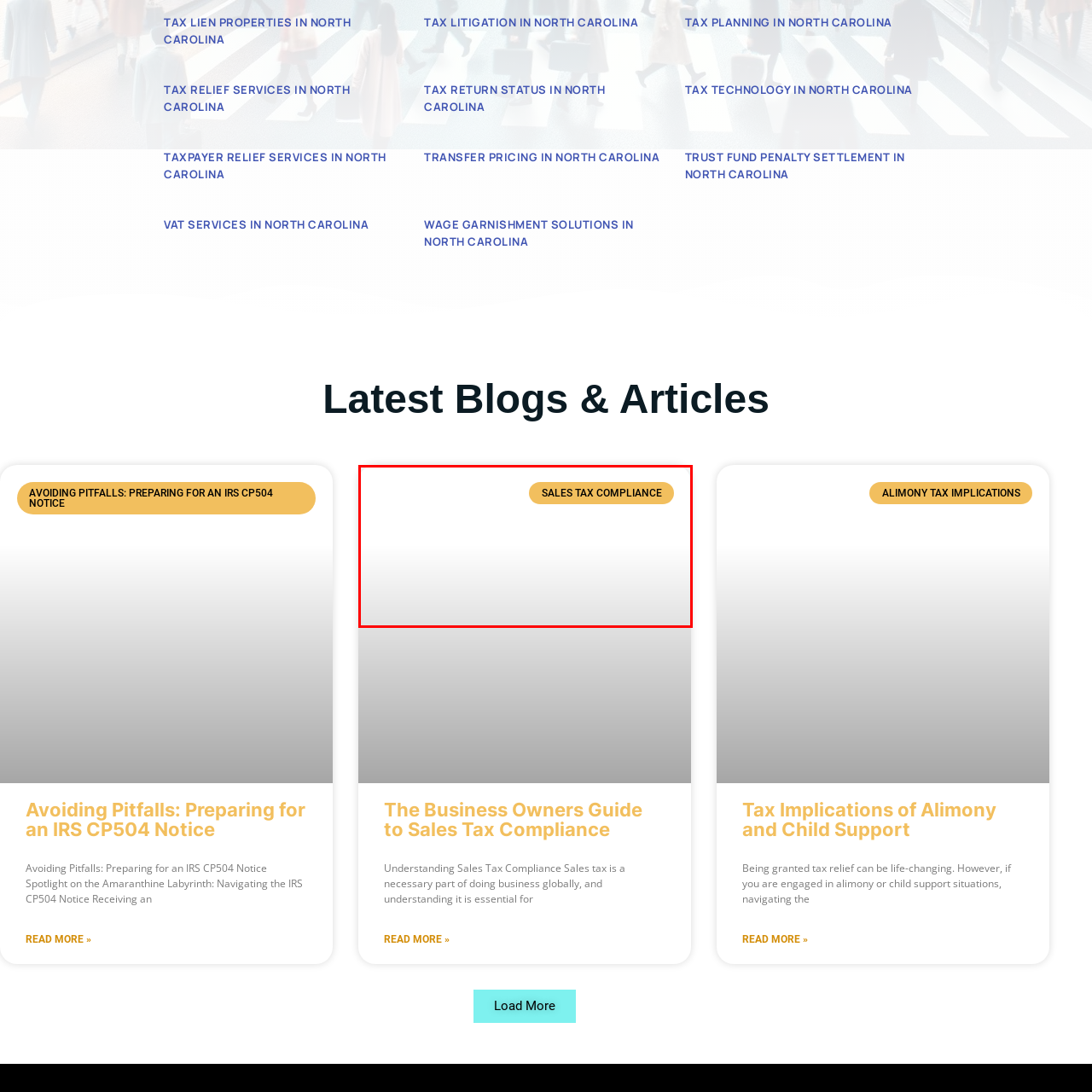Examine the area surrounded by the red box and describe it in detail.

The image prominently features the phrase "SALES TAX COMPLIANCE" displayed in bold text against a yellow background. This visual element serves as a focal point within an informative section about sales tax regulations, emphasizing the importance of understanding compliance for business owners. The layout suggests a modern design, aimed at capturing attention and guiding viewers toward detailed content related to navigating sales tax obligations and ensuring adherence to legal requirements. The appearance implies a professional context, likely intended to educate and assist businesses in maintaining compliance with sales tax laws.